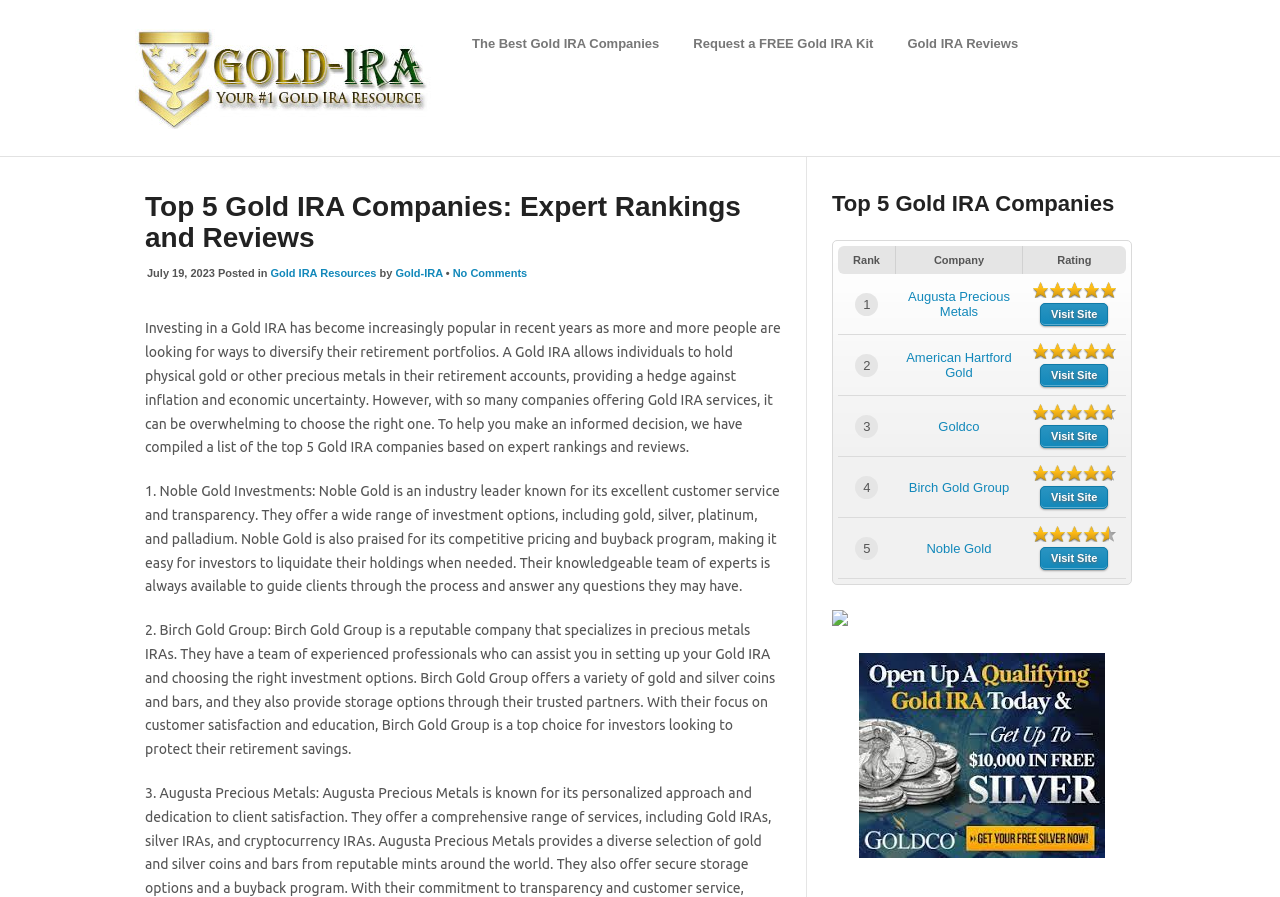Offer a meticulous caption that includes all visible features of the webpage.

This webpage is about investing in a Gold IRA, providing information and reviews of top Gold IRA companies. At the top, there is a logo and a navigation menu with links to "The Best Gold IRA's" and "Request a FREE Gold IRA Kit". Below the navigation menu, there is a heading "Top 5 Gold IRA Companies: Expert Rankings and Reviews" followed by a brief introduction to Gold IRA investments.

On the left side, there is a section with a heading "Gold IRA Reviews" that includes a date "July 19, 2023", a link to "Gold IRA Resources", and a byline "by Gold-IRA". Below this section, there is a long paragraph explaining the benefits of investing in a Gold IRA and the purpose of the webpage.

The main content of the webpage is a list of the top 5 Gold IRA companies, presented in a table with columns for "Rank", "Company", and "Rating". Each row in the table represents a company, with links to visit their websites. The companies are Augusta Precious Metals, American Hartford Gold, Goldco, Birch Gold Group, and Noble Gold. Below the table, there are detailed reviews of each company, including their features, benefits, and services.

At the bottom of the webpage, there is a call-to-action link and an image. The overall layout is organized, with clear headings and concise text, making it easy to navigate and understand the content.